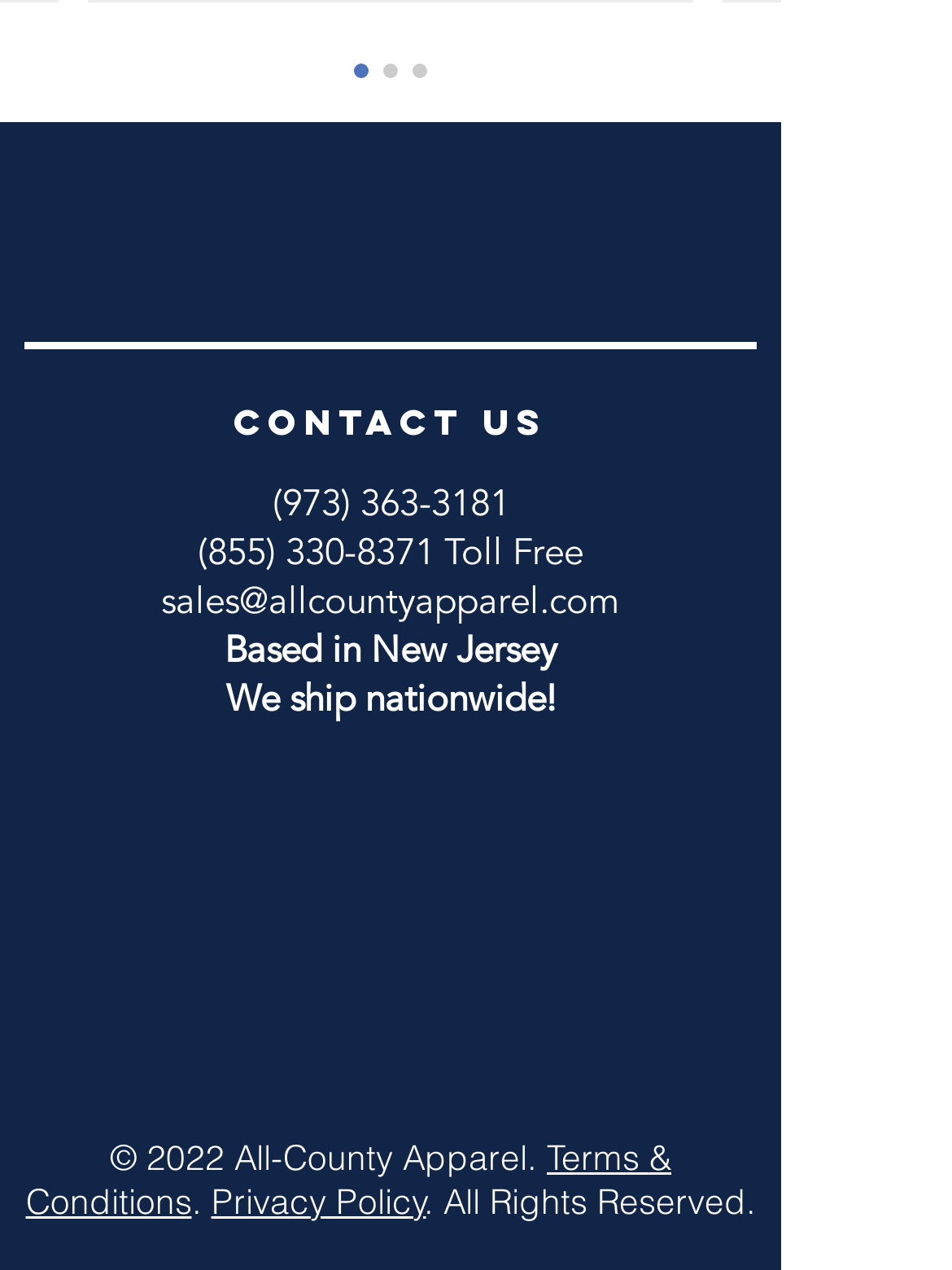Specify the bounding box coordinates (top-left x, top-left y, bottom-right x, bottom-right y) of the UI element in the screenshot that matches this description: aria-label="Instagram - White Circle"

[0.223, 0.759, 0.29, 0.809]